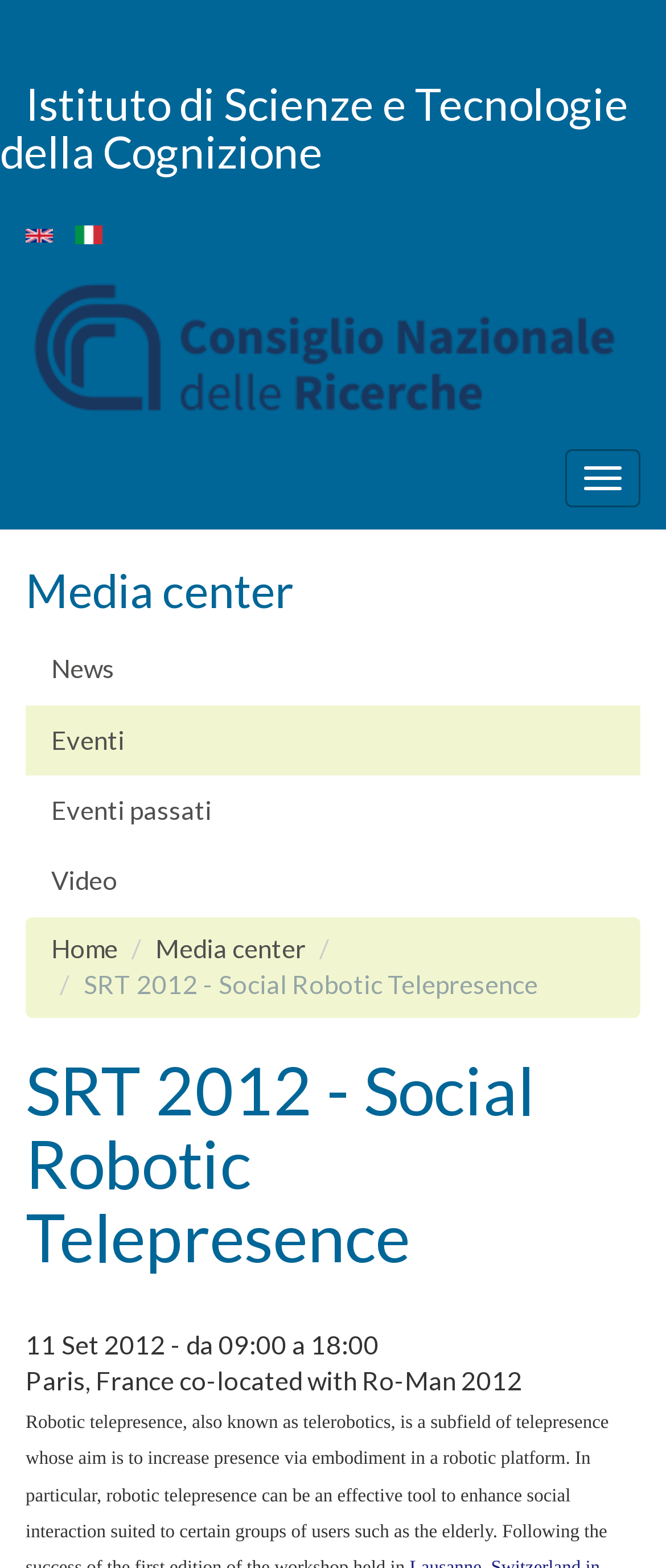Your task is to extract the text of the main heading from the webpage.

SRT 2012 - Social Robotic Telepresence